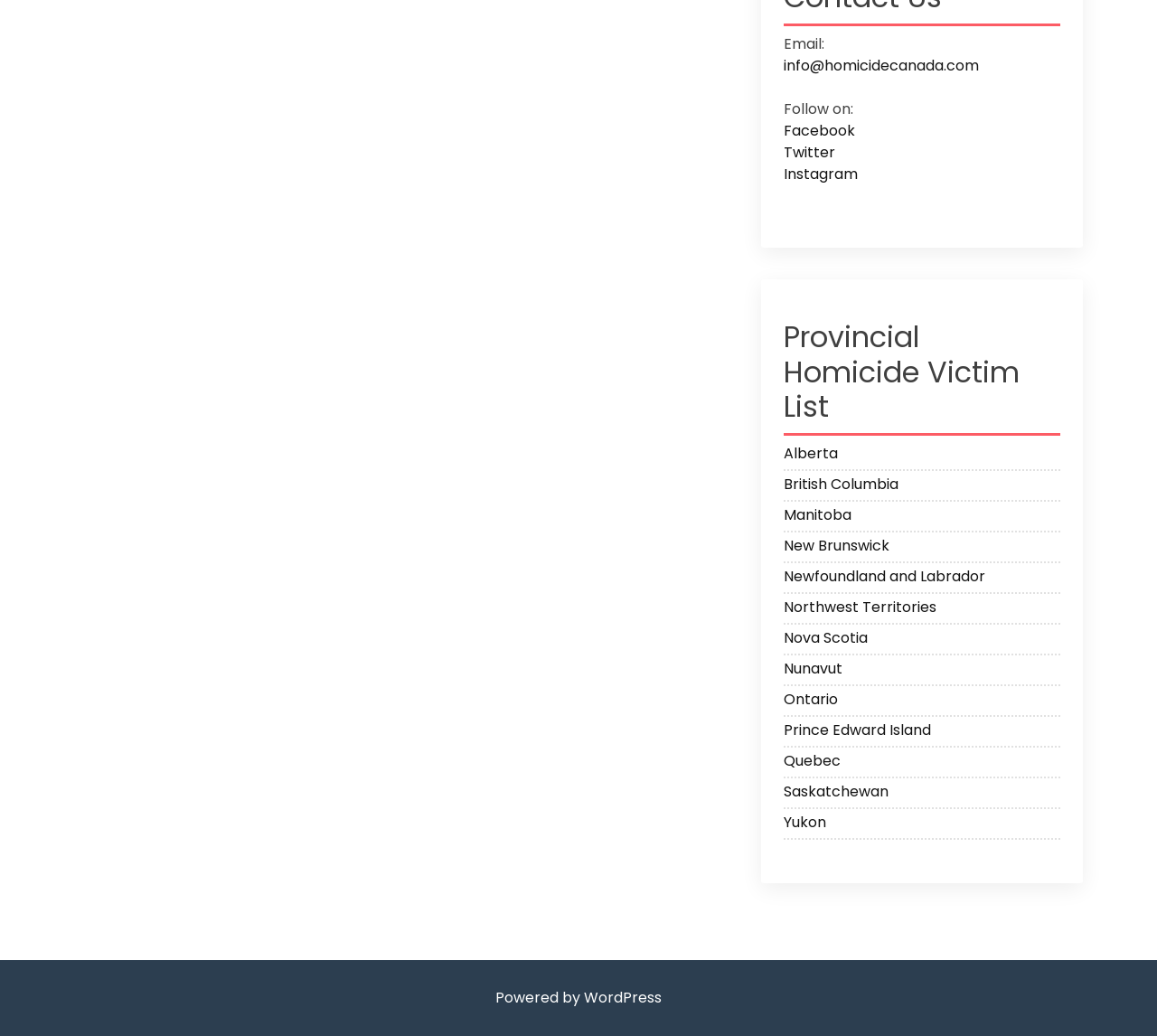Respond to the question below with a single word or phrase: What is the first province listed?

Alberta